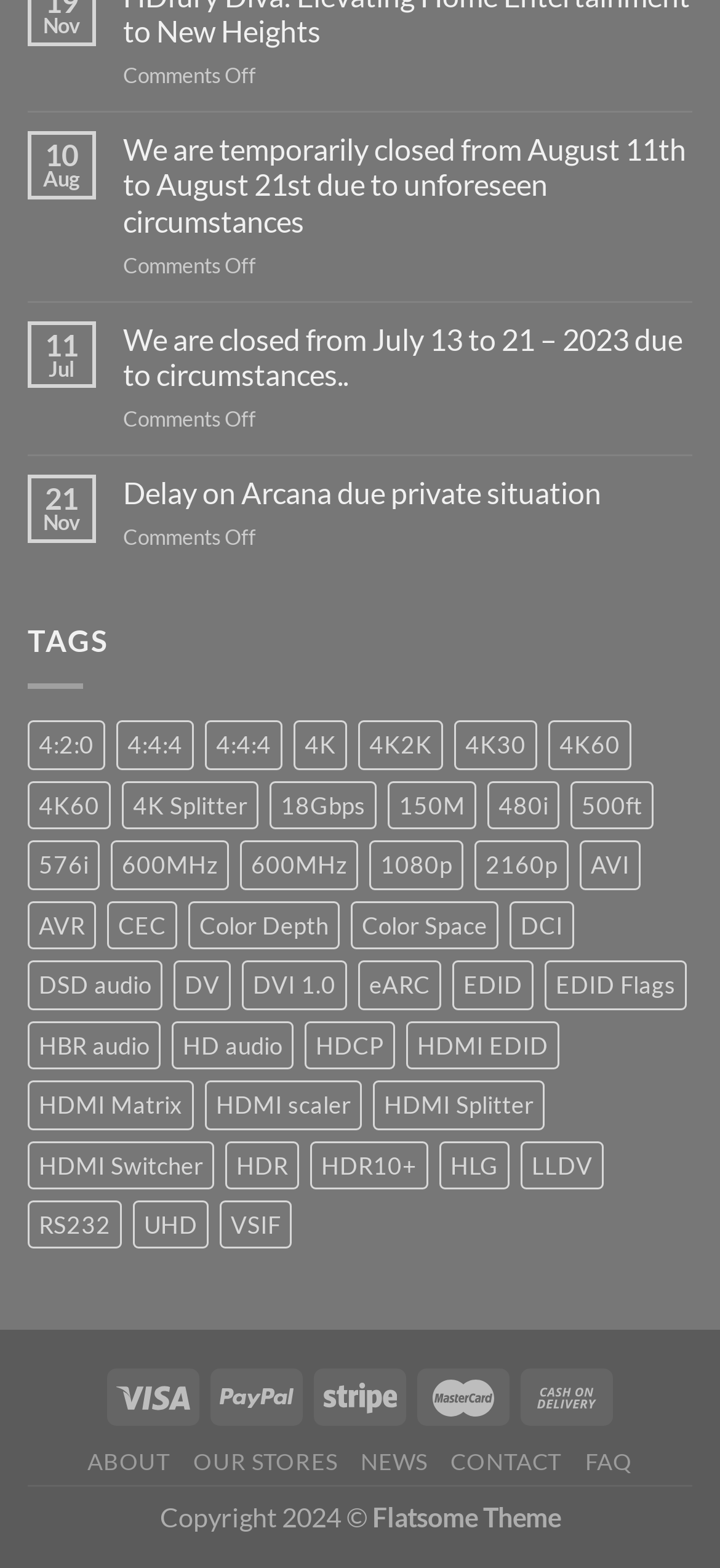Provide a brief response to the question using a single word or phrase: 
How many tags are listed on the webpage?

30